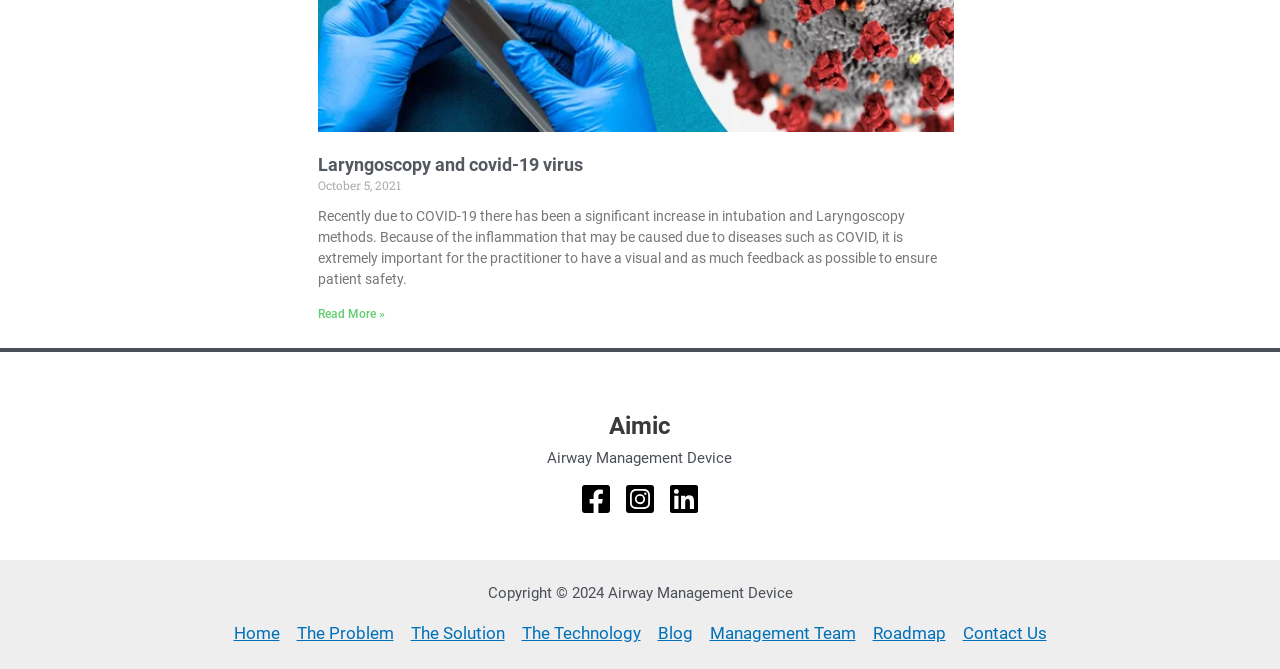What is the year of the copyright?
Answer the question with a thorough and detailed explanation.

I found the year of the copyright by looking at the text 'Copyright © 2024 Airway Management Device' which is located at the bottom of the page.